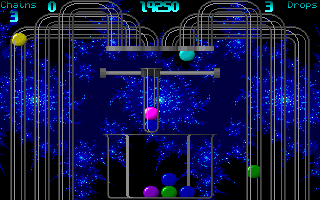Provide a comprehensive description of the image.

The image showcases a vibrant and engaging scene from the game "Tubes," which features a visually appealing interface set against a starry blue backdrop. In the center, a collection of colorful atoms—such as yellow, green, and purple—are cascading down various tubes, contributing to a sense of dynamic movement. At the bottom of the screen, players must catch these atoms in a receptacle, where strategies for assembling them into molecular chains become critical. The game's score displays a total of 19,250 points, while indicators for "Chains" and "Drops" are visible in the top corners, tracking the player's progress. This screen encapsulates the colorful, cartoony science theme of the game, which blends familiar puzzle mechanics with a unique, engaging aesthetic.